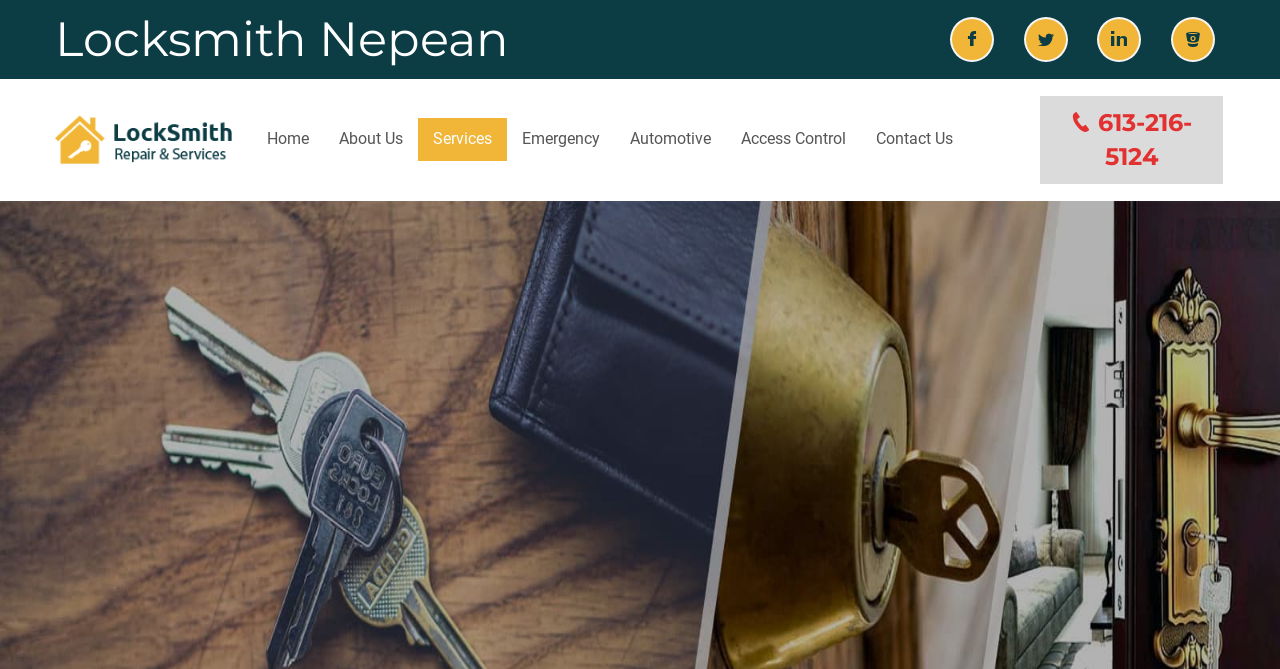Using the image as a reference, answer the following question in as much detail as possible:
How many navigation links are there?

I counted the number of links in the navigation menu, which includes 'Home', 'About Us', 'Services', 'Emergency', 'Automotive', 'Access Control', and 'Contact Us'. There are 9 links in total.